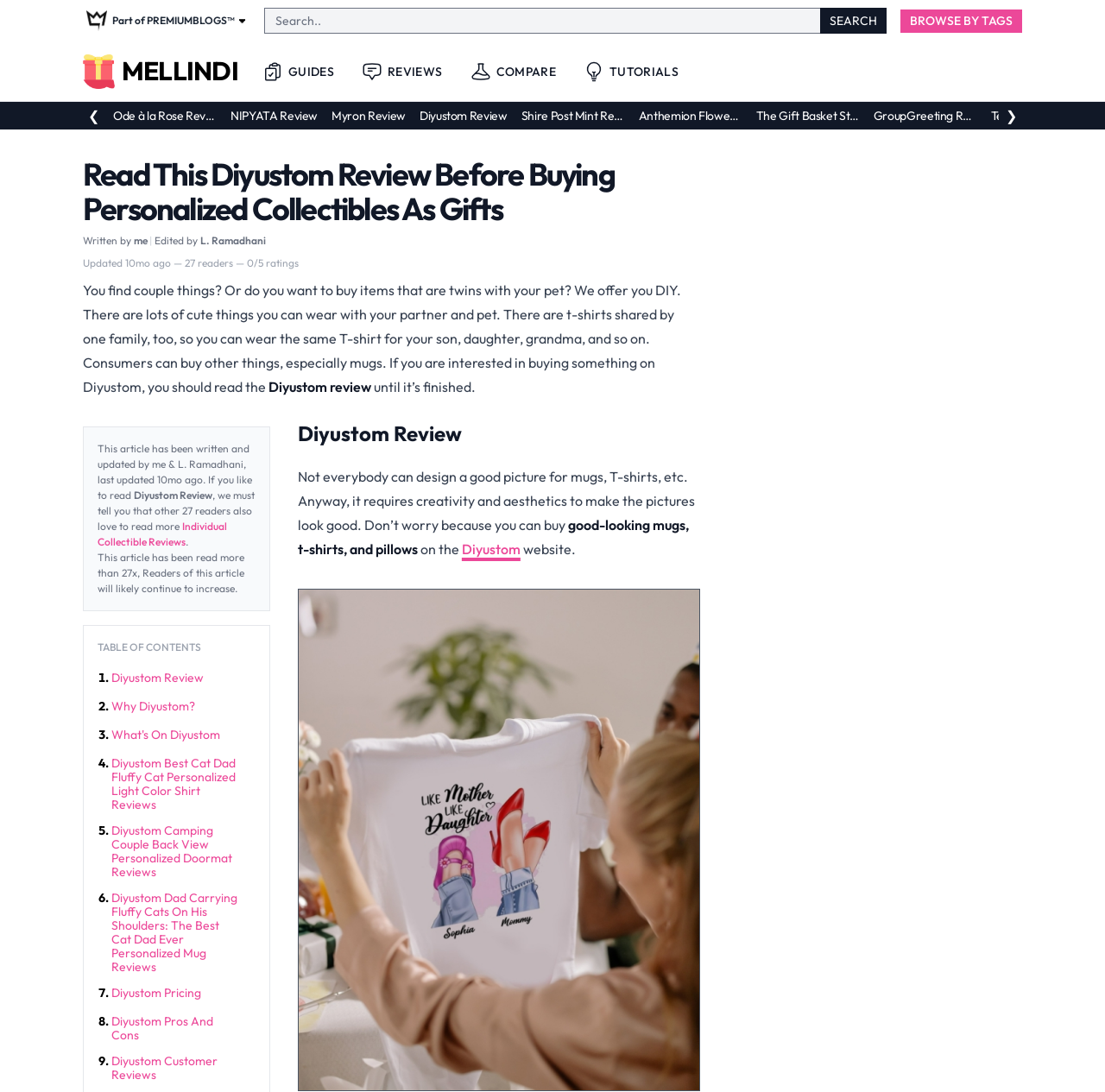How many readers have read this article?
Based on the screenshot, respond with a single word or phrase.

27